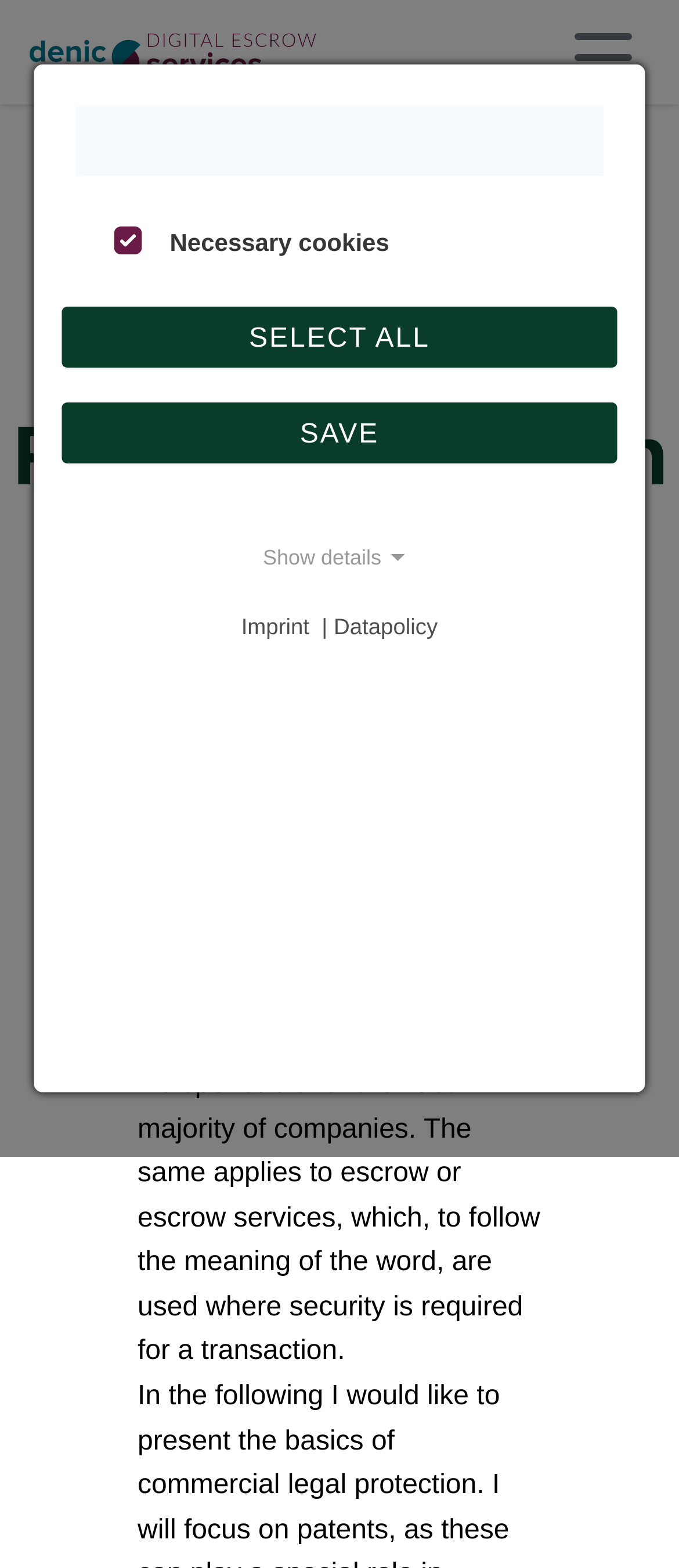What is the purpose of escrow services?
Using the details from the image, give an elaborate explanation to answer the question.

I understood the purpose of escrow services by reading the StaticText element that says 'Commercial legal protection is indispensable for the vast majority of companies. The same applies to escrow or escrow services, which, to follow the meaning of the word, are used where security is required for a transaction.' which is located in the main content area.